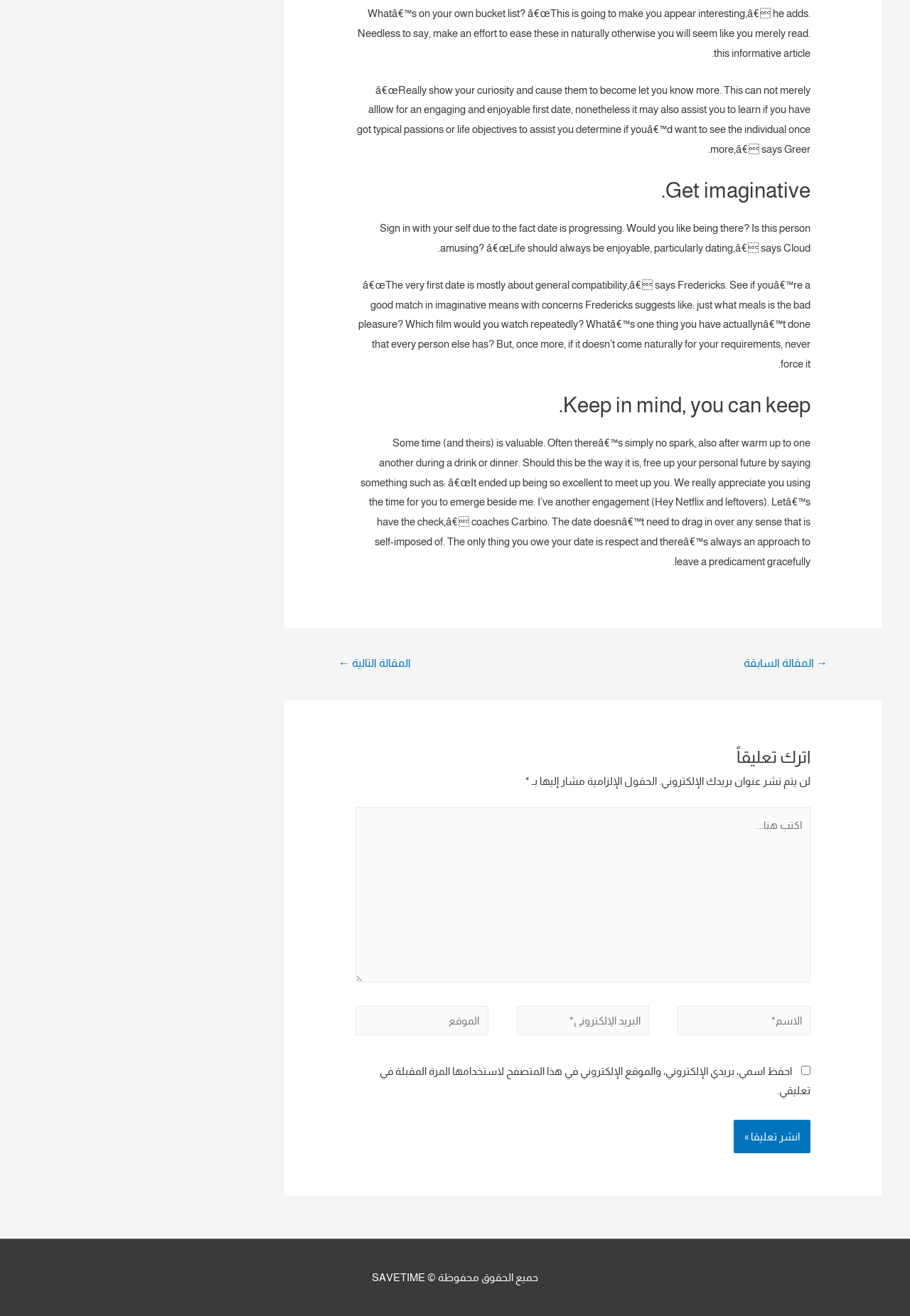Please analyze the image and provide a thorough answer to the question:
What is the purpose of the first date?

According to the webpage, the first date is about general compatibility, as stated by Fredericks. This is mentioned in the context of suggesting imaginative ways to determine compatibility, such as asking about bad pleasures, favorite films, or things one hasn't done that others have.